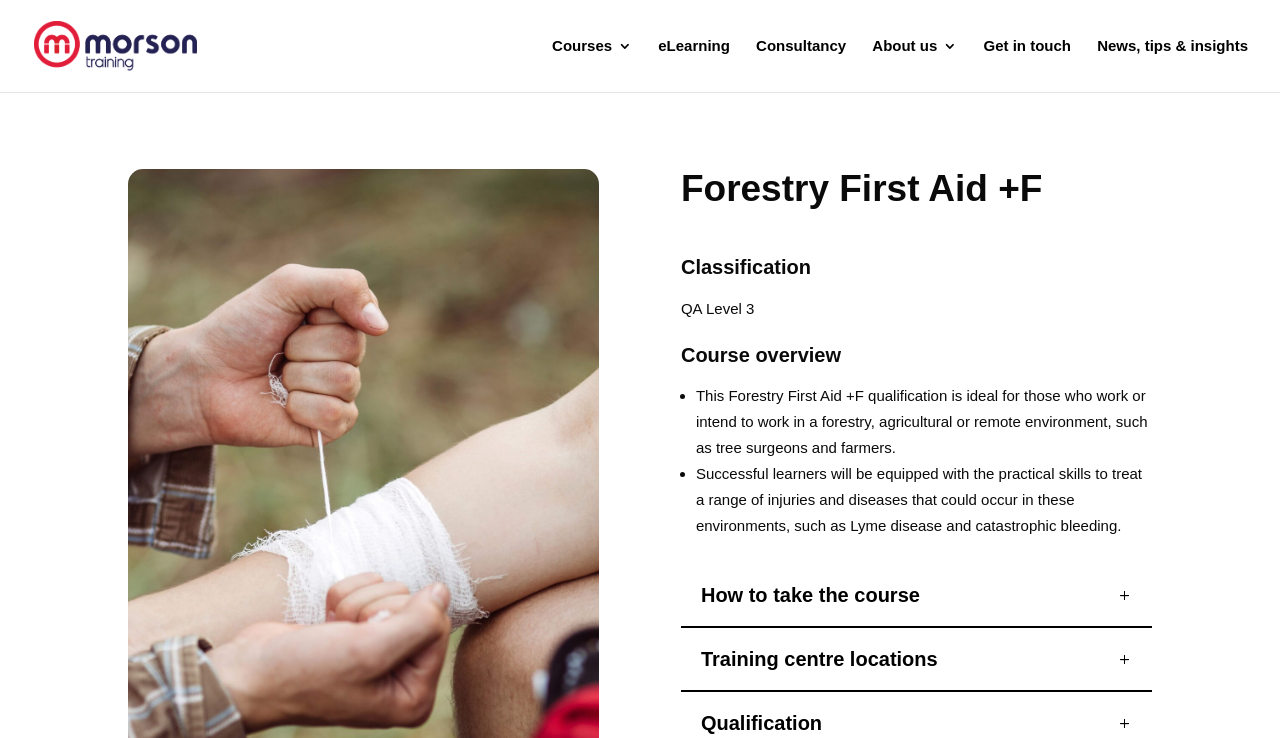Please determine the bounding box coordinates for the element with the description: "News, tips & insights".

[0.857, 0.053, 0.975, 0.125]